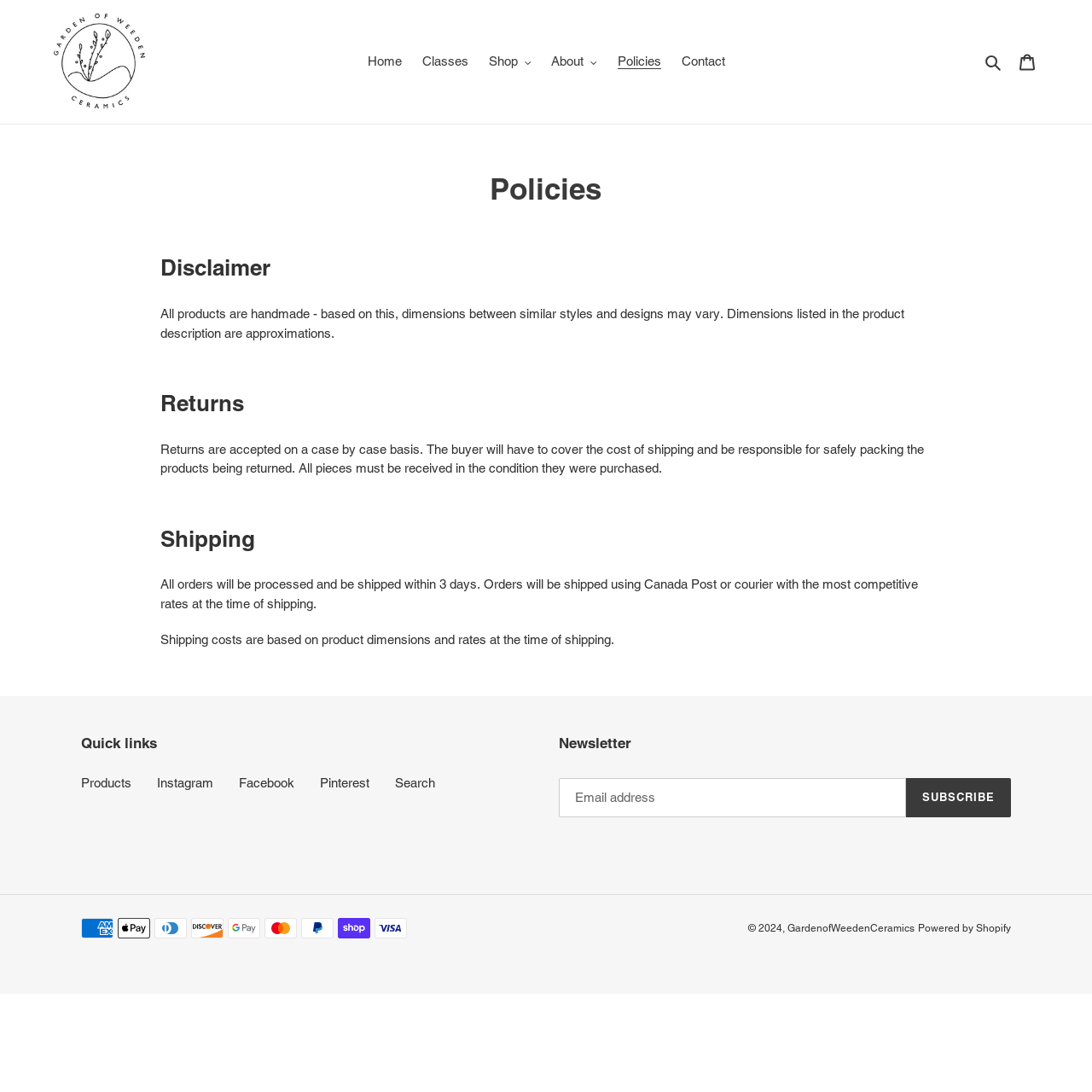Determine the bounding box coordinates of the clickable element to complete this instruction: "Search for products". Provide the coordinates in the format of four float numbers between 0 and 1, [left, top, right, bottom].

[0.897, 0.047, 0.924, 0.066]